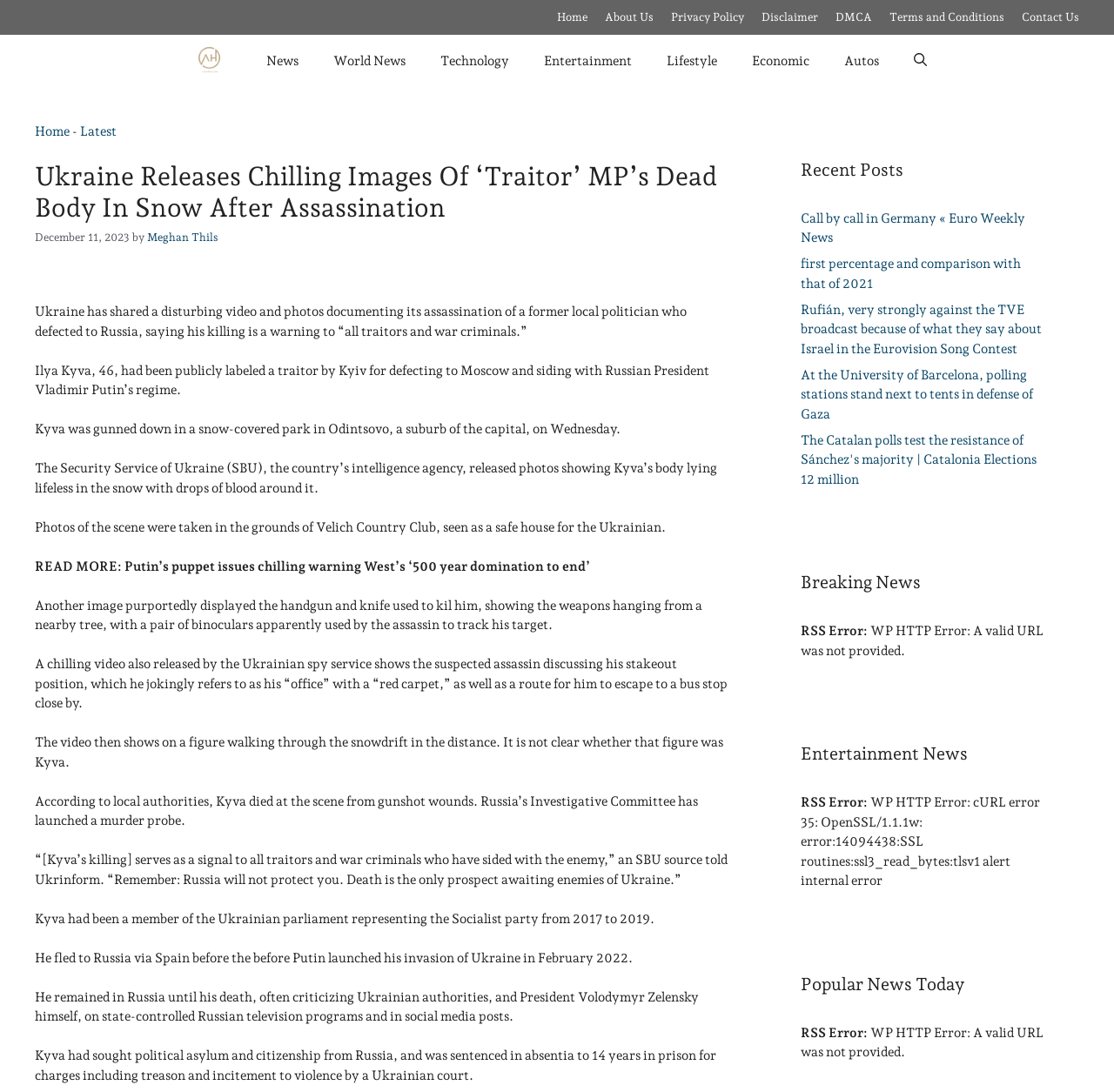Reply to the question with a single word or phrase:
What is the name of the Ukrainian intelligence agency that released the photos of Ilya Kyva's body?

Security Service of Ukraine (SBU)